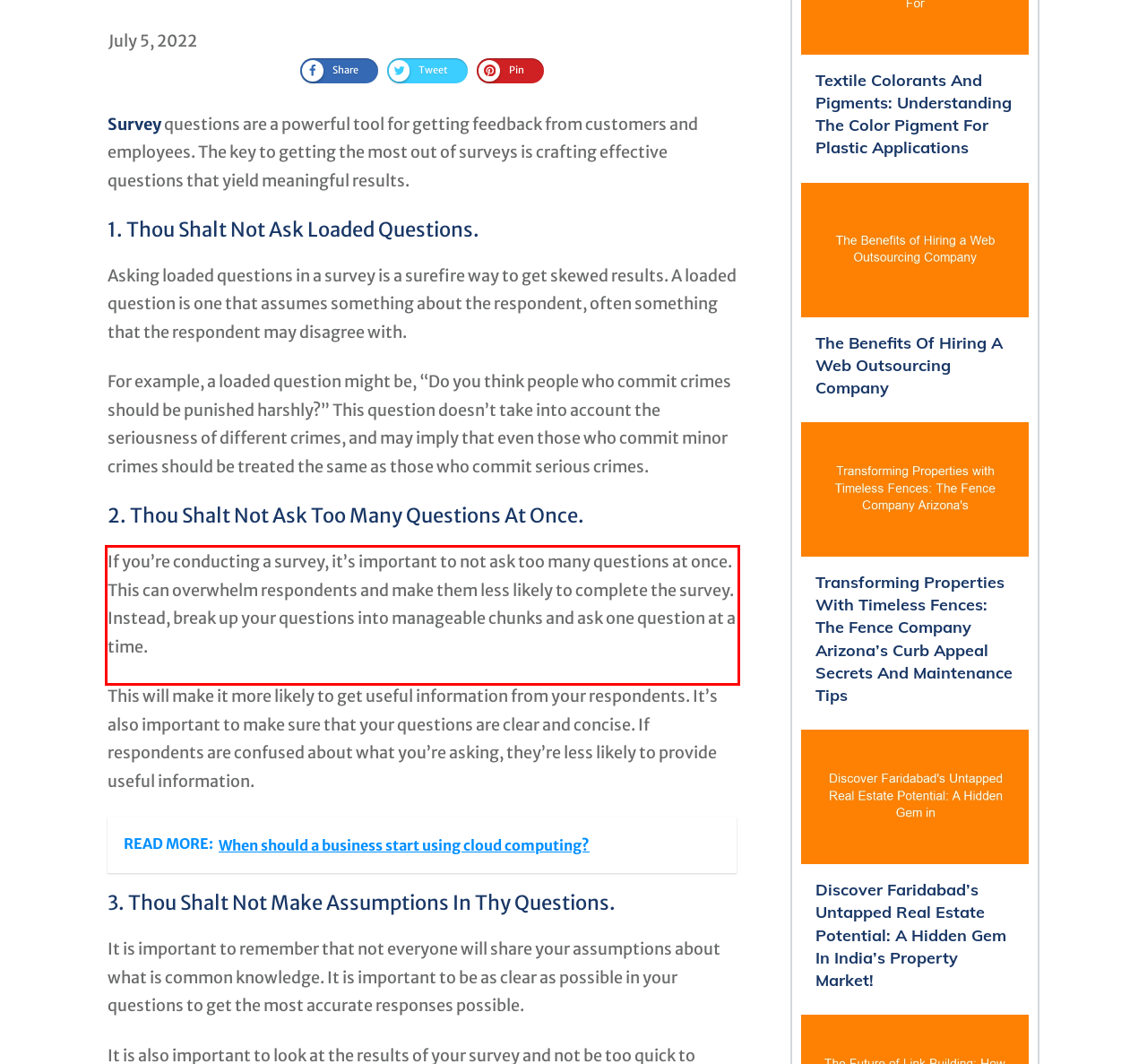You are provided with a screenshot of a webpage that includes a UI element enclosed in a red rectangle. Extract the text content inside this red rectangle.

If you’re conducting a survey, it’s important to not ask too many questions at once. This can overwhelm respondents and make them less likely to complete the survey. Instead, break up your questions into manageable chunks and ask one question at a time.